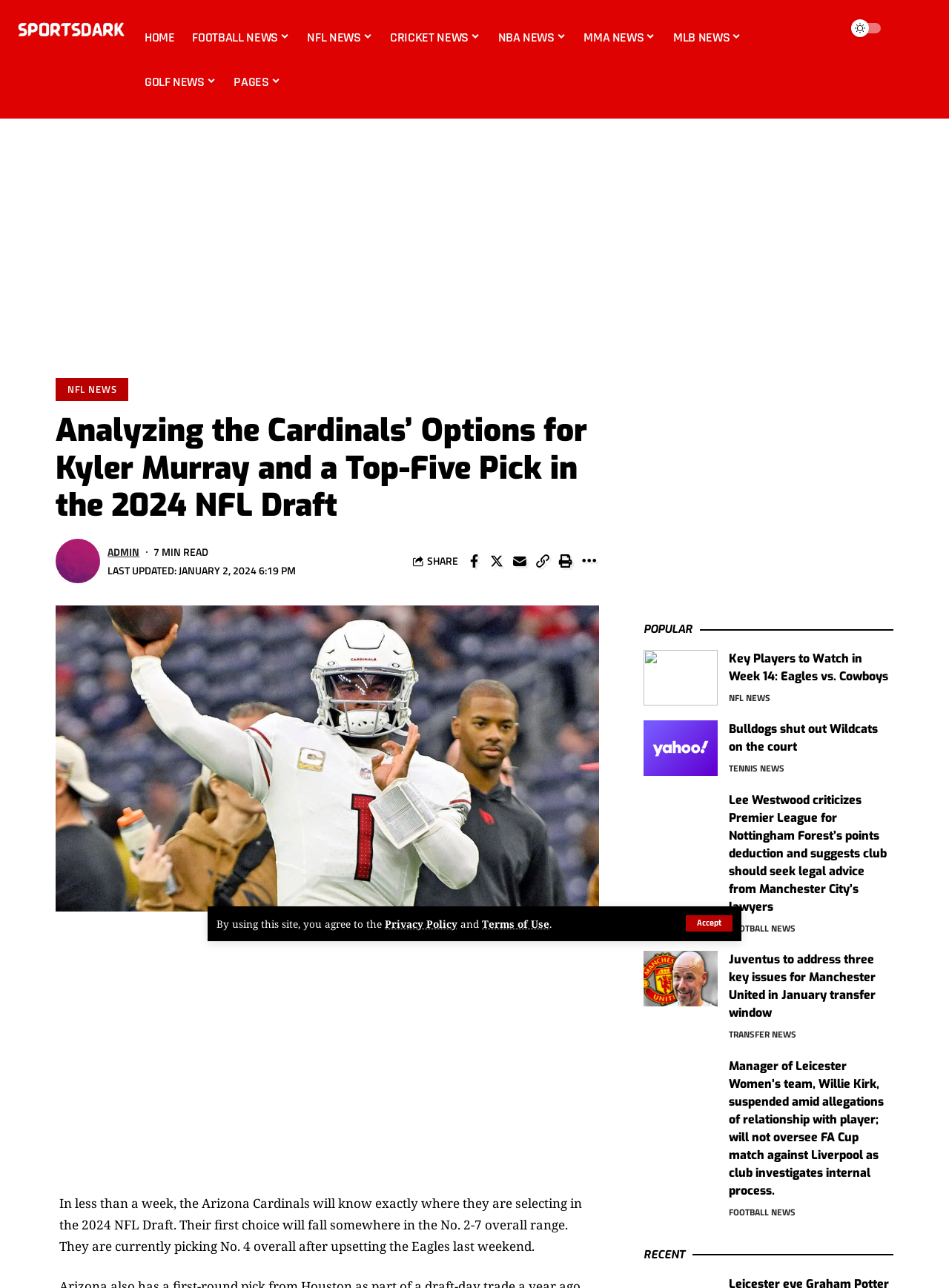Find the bounding box coordinates of the clickable area required to complete the following action: "Click on the 'HOME' link".

[0.143, 0.012, 0.193, 0.046]